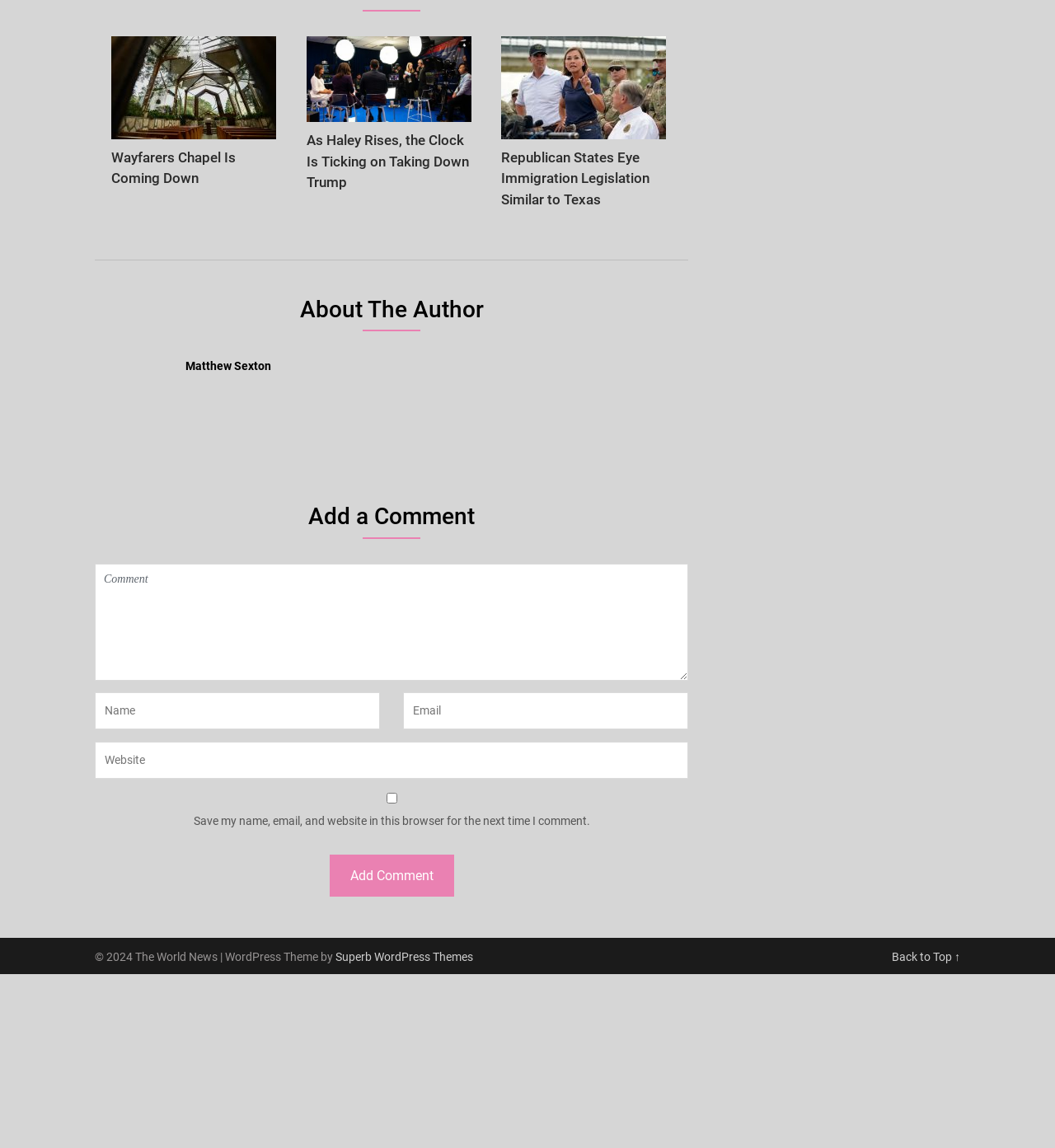Find the bounding box coordinates of the area that needs to be clicked in order to achieve the following instruction: "Add a comment". The coordinates should be specified as four float numbers between 0 and 1, i.e., [left, top, right, bottom].

[0.312, 0.494, 0.43, 0.531]